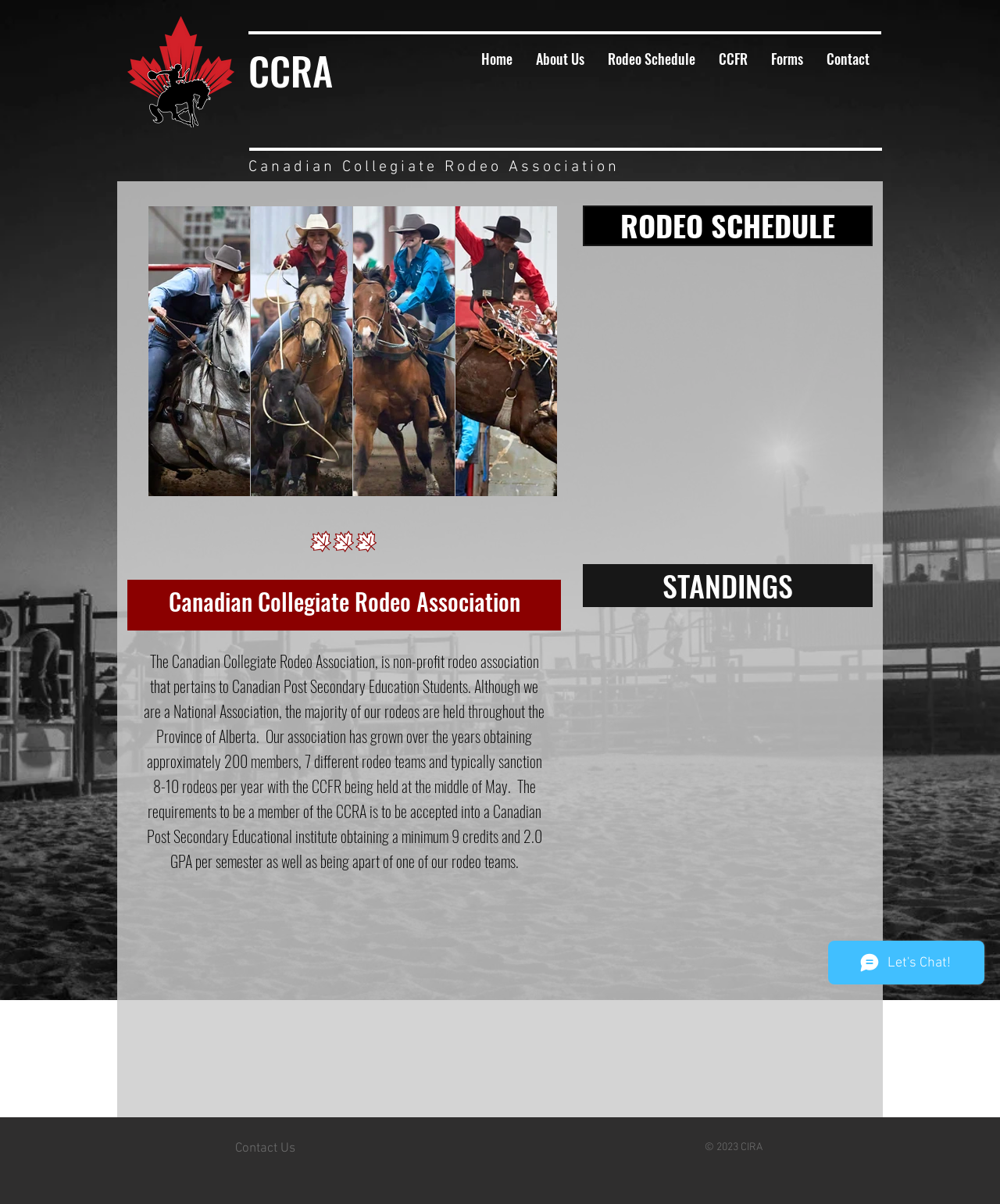Locate the bounding box coordinates of the element you need to click to accomplish the task described by this instruction: "View the Events Calendar".

[0.597, 0.213, 0.873, 0.454]